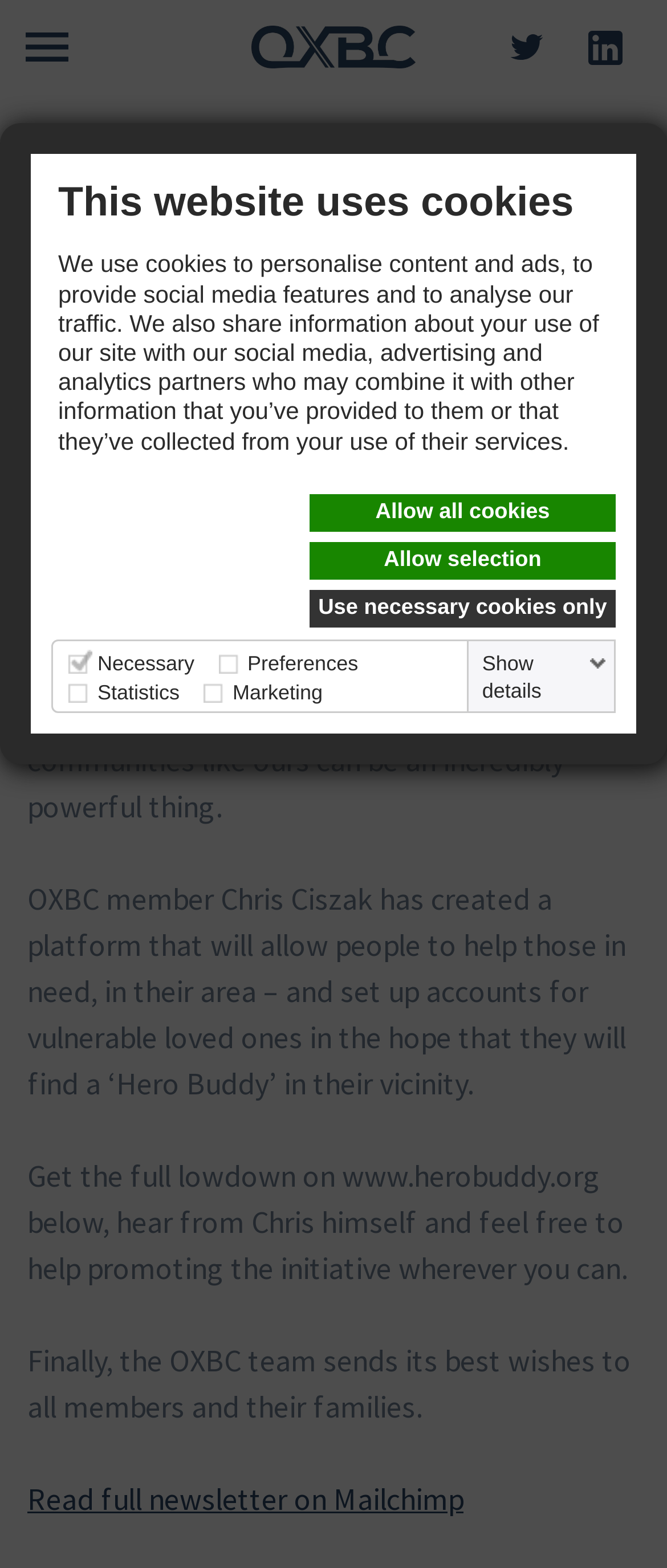Where can users read the full newsletter?
Provide a comprehensive and detailed answer to the question.

I found the answer by looking at the link at the bottom of the webpage, which says 'Read full newsletter on Mailchimp', indicating that users can read the full newsletter on the Mailchimp platform.